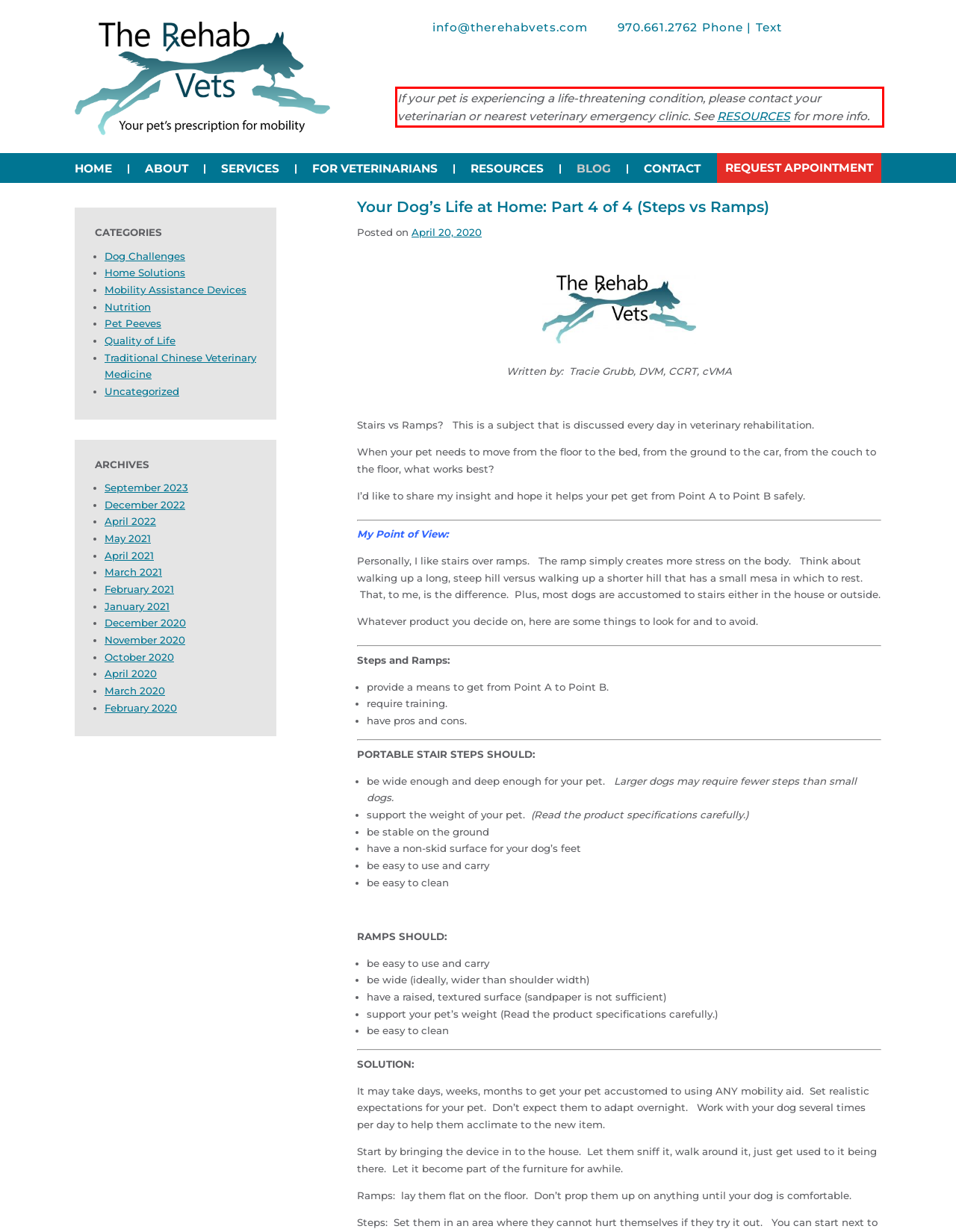You are presented with a webpage screenshot featuring a red bounding box. Perform OCR on the text inside the red bounding box and extract the content.

If your pet is experiencing a life-threatening condition, please contact your veterinarian or nearest veterinary emergency clinic. See RESOURCES for more info.